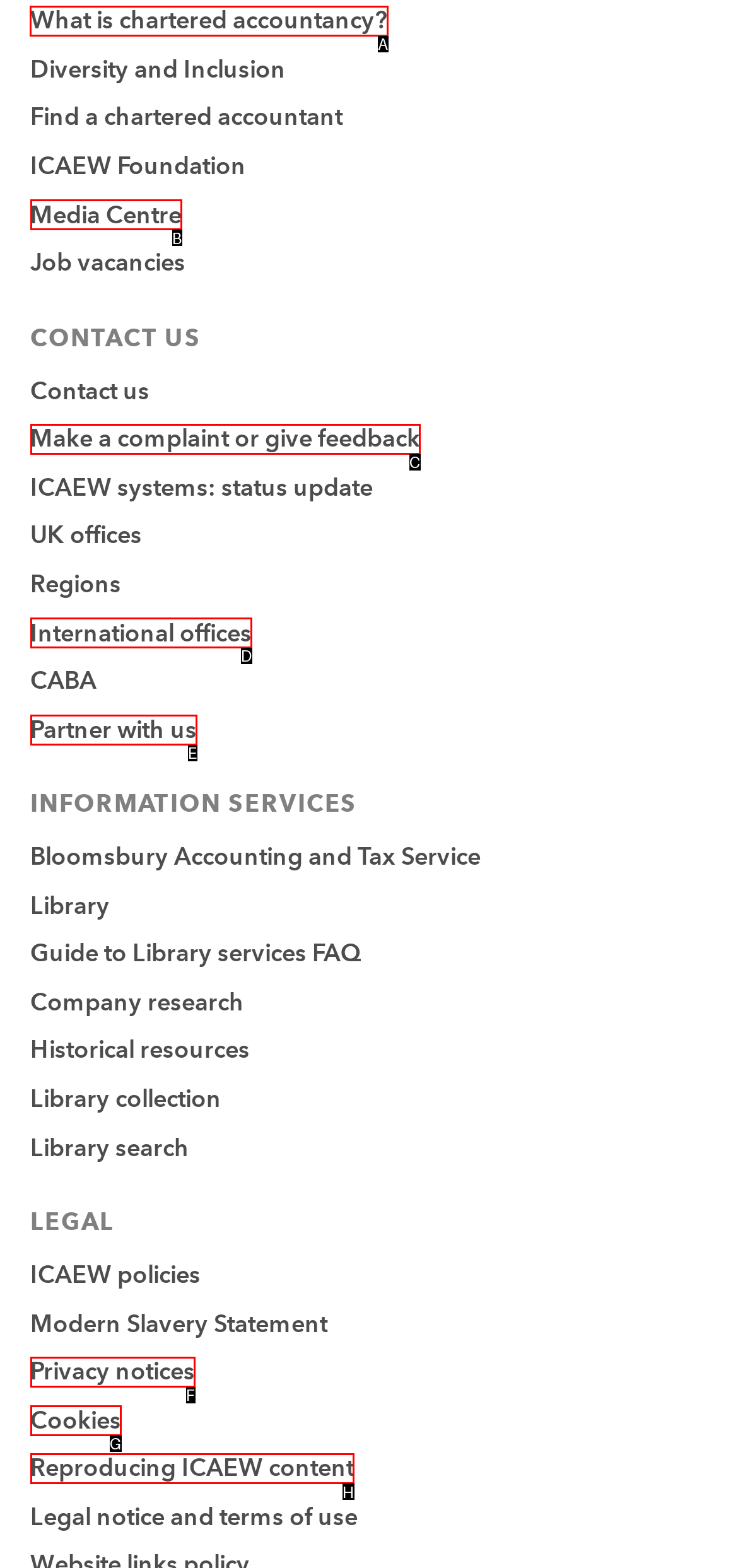Identify the correct HTML element to click for the task: Learn about chartered accountancy. Provide the letter of your choice.

A